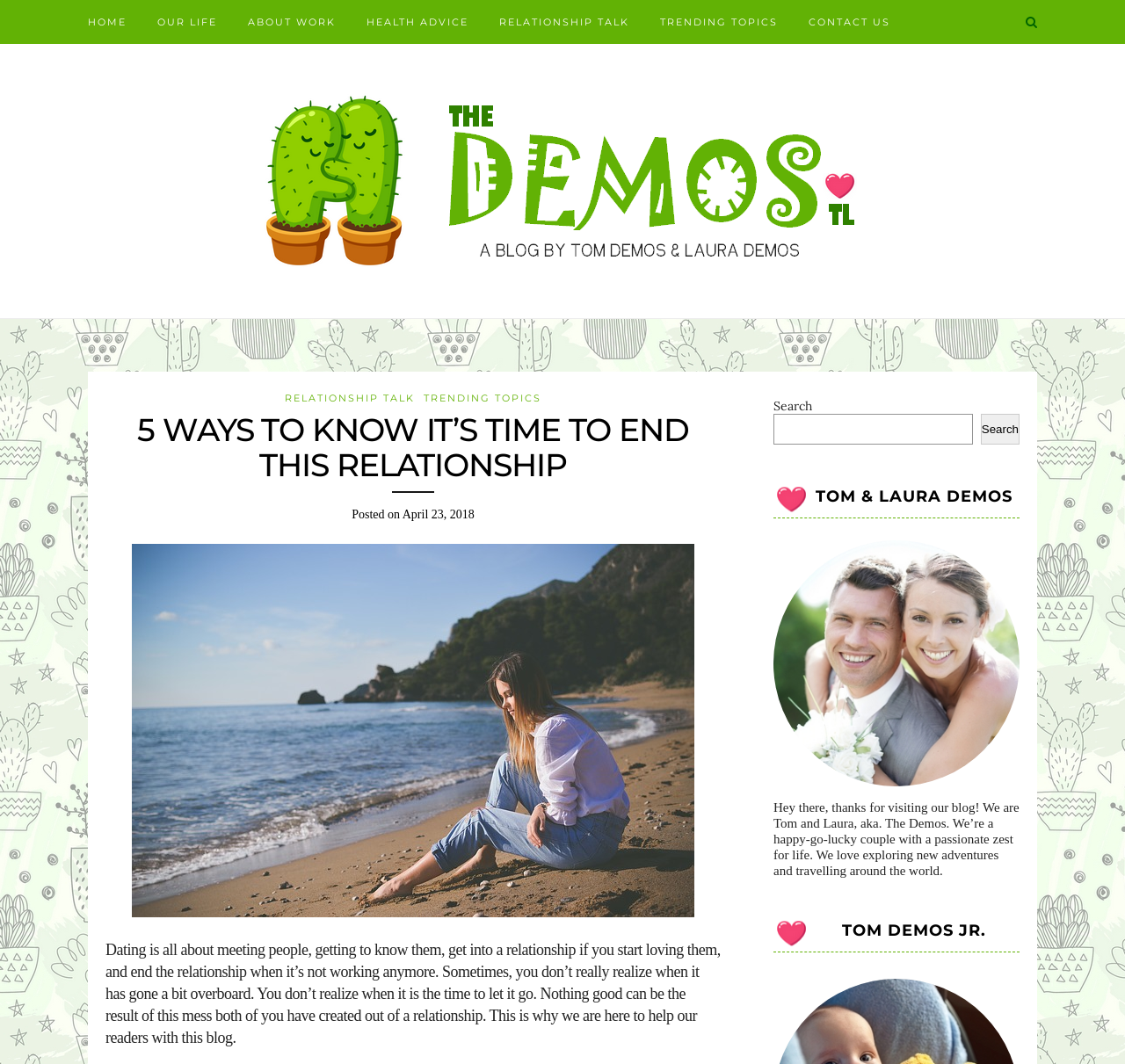What is the name of the person mentioned in the subheading?
Answer with a single word or short phrase according to what you see in the image.

Tom Demos Jr.